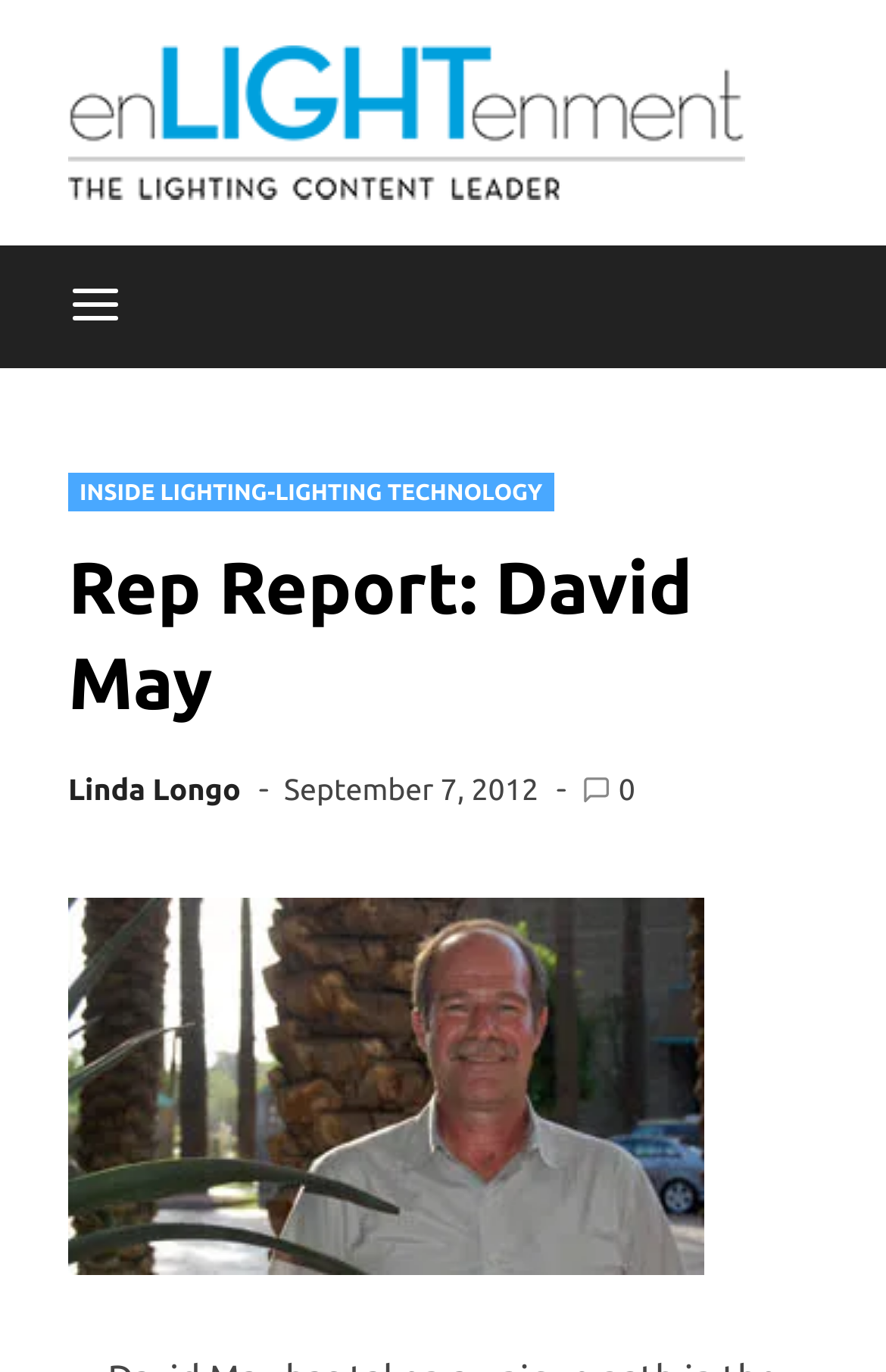Use a single word or phrase to answer the question: 
What is the text of the first link on the webpage?

INSIDE LIGHTING-LIGHTING TECHNOLOGY